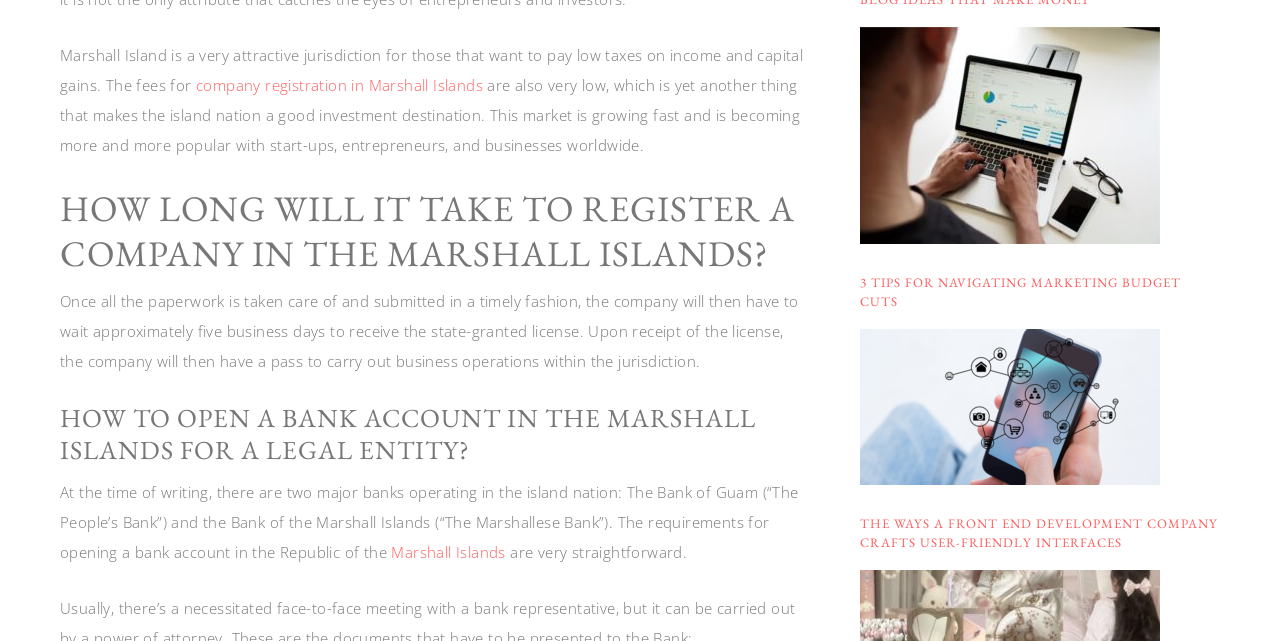Determine the bounding box coordinates of the UI element described by: "Results".

None